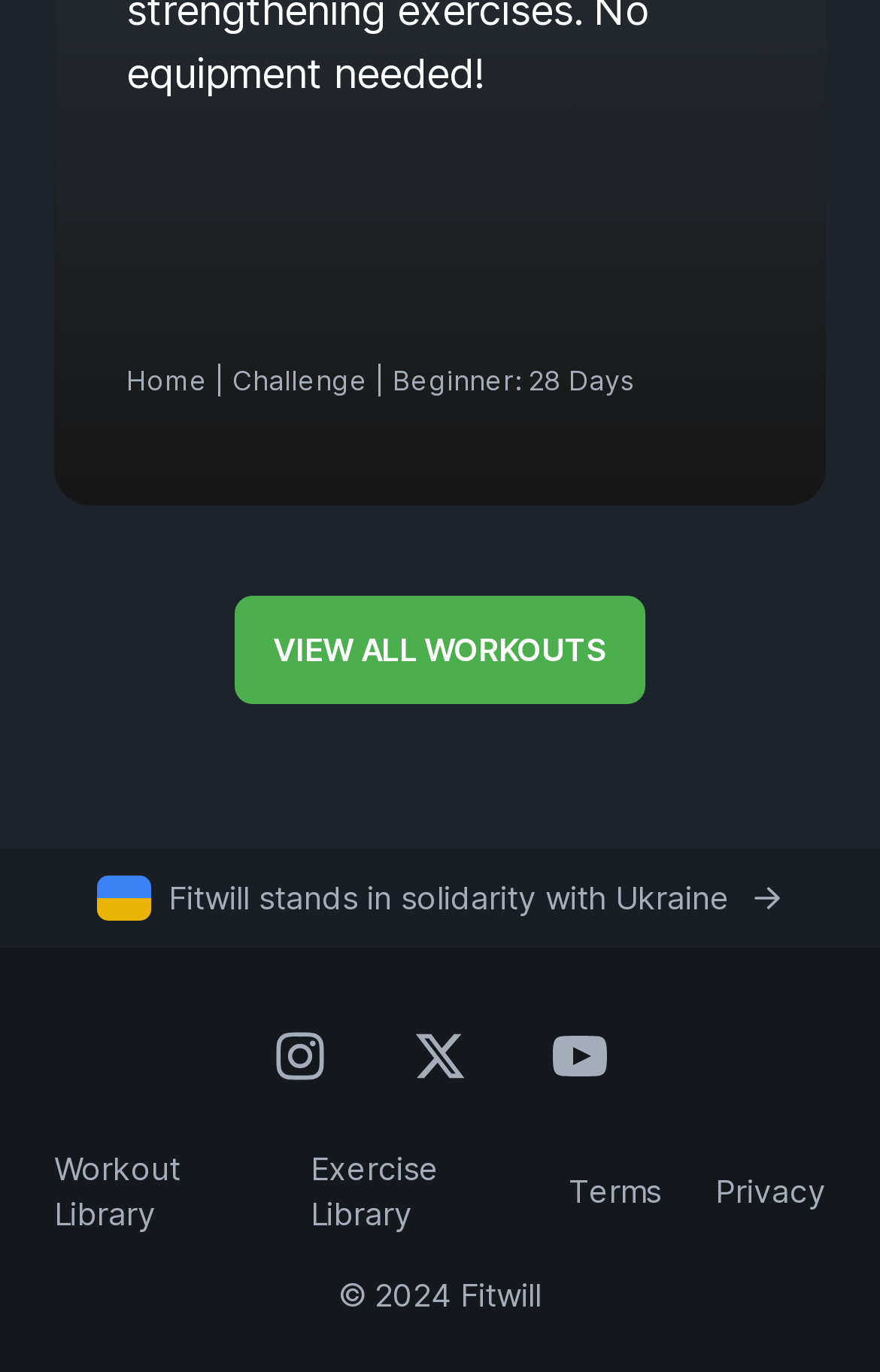Identify the bounding box coordinates for the element that needs to be clicked to fulfill this instruction: "Go to workout library". Provide the coordinates in the format of four float numbers between 0 and 1: [left, top, right, bottom].

[0.062, 0.836, 0.205, 0.897]